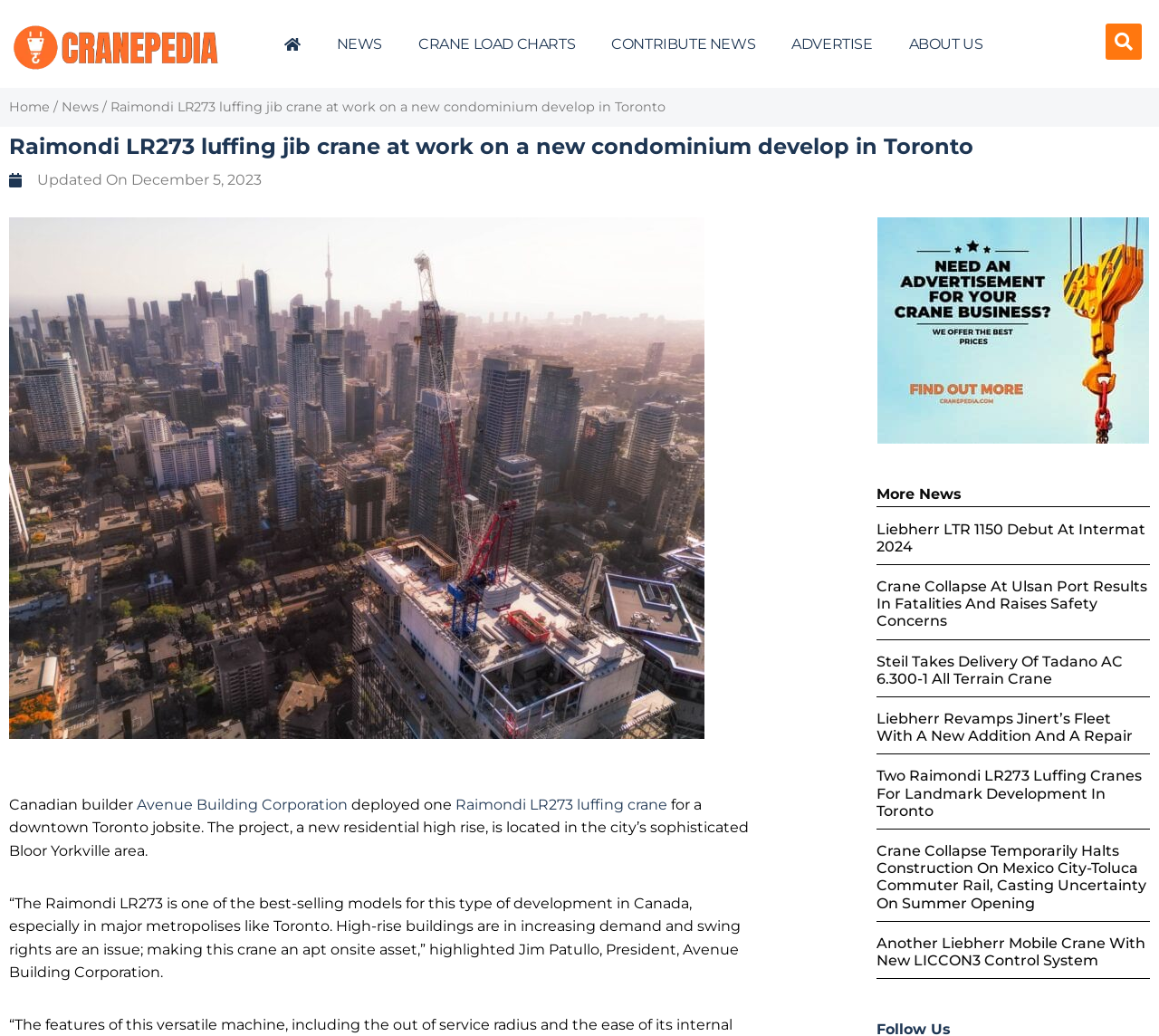Pinpoint the bounding box coordinates of the clickable area needed to execute the instruction: "Go to NEWS page". The coordinates should be specified as four float numbers between 0 and 1, i.e., [left, top, right, bottom].

[0.275, 0.023, 0.345, 0.062]